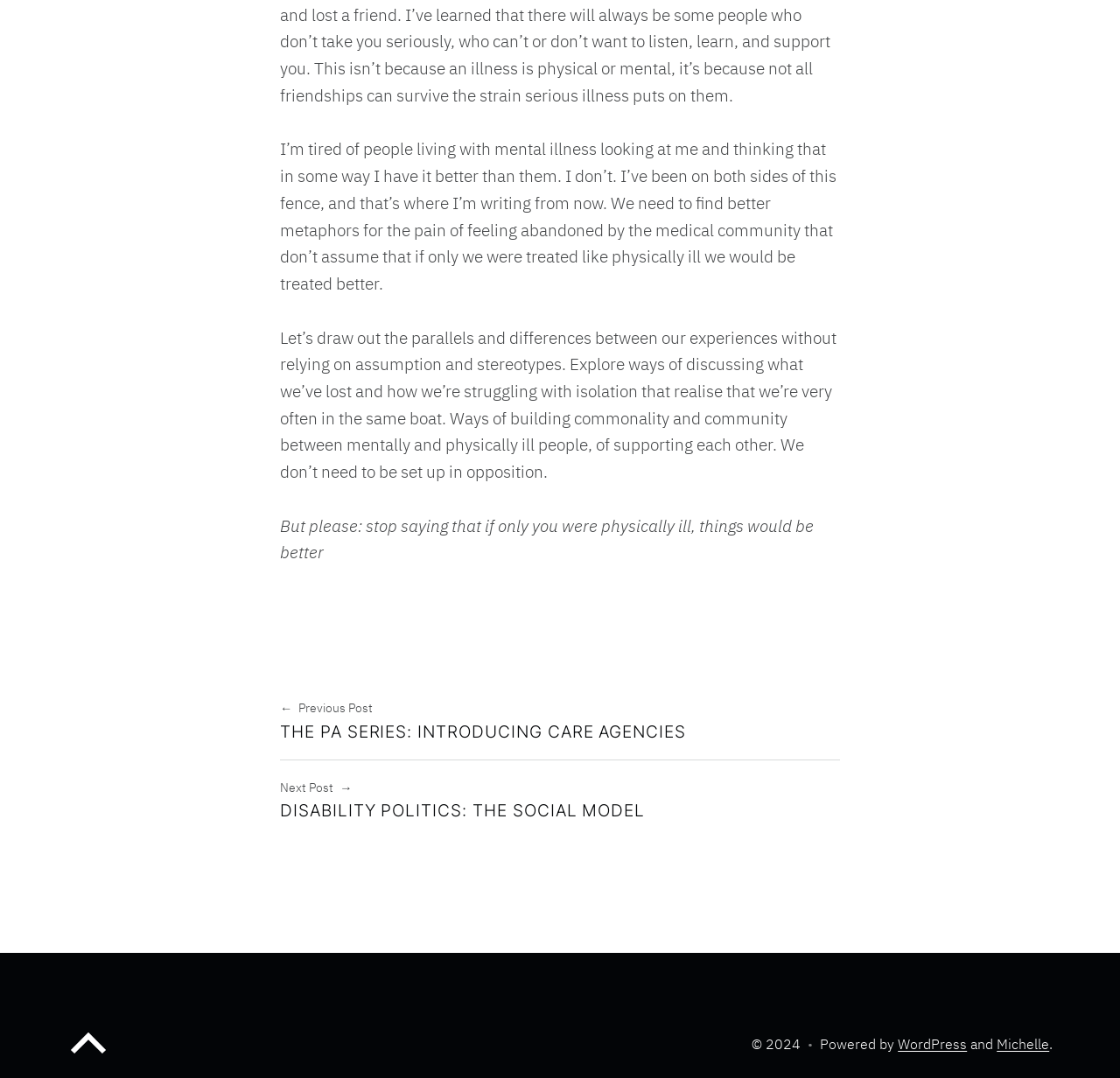Can you give a detailed response to the following question using the information from the image? What is the previous post about?

The previous post is about care agencies, as indicated by the link '←Previous Post THE PA SERIES: INTRODUCING CARE AGENCIES'.